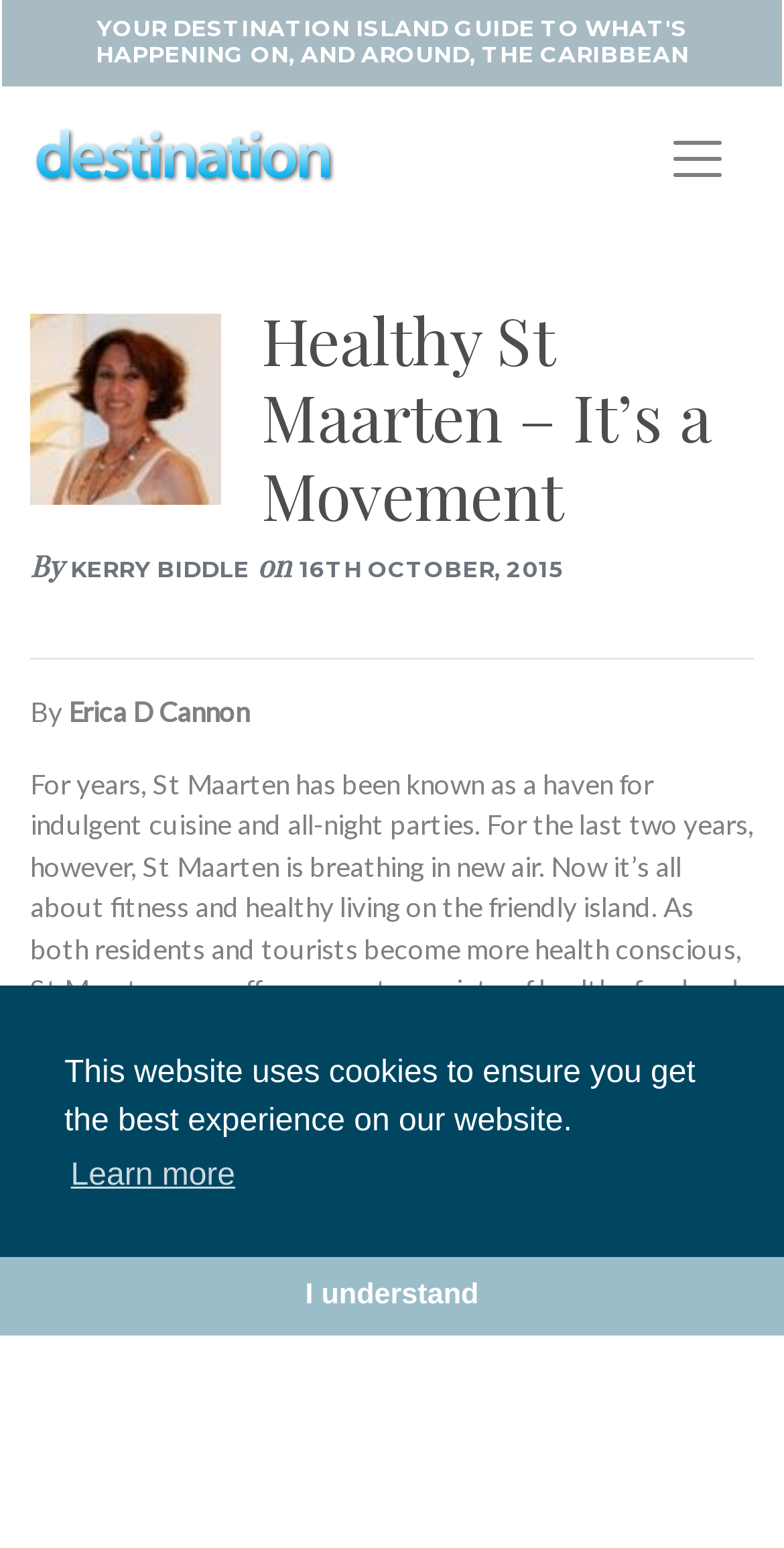Elaborate on the webpage's design and content in a detailed caption.

This webpage is about Healthy St Maarten, a movement focused on fitness and healthy living on the island. At the top, there is a dialog box for cookie consent, which includes a message about the website using cookies, a "learn more about cookies" button, and a "dismiss cookie message" button. 

Below the dialog box, there is a heading that serves as a destination island guide to what's happening on and around the Caribbean. Next to it, there is a link to "Destination Magazines" accompanied by an image. On the right side, there is a button to toggle navigation and a close button.

In the main content area, there is a search box where users can type keywords, accompanied by a "SEARCH" button. Above the search box, there is a header section with an image, a heading that reads "Healthy St Maarten – It’s a Movement", and a subheading with the author's name and date. 

Below the header section, there is a horizontal separator, followed by the author's name, Erica D Cannon, and a paragraph of text that describes the shift in St Maarten from indulgent cuisine and parties to fitness and healthy living. The text also mentions that the island now offers a greater variety of healthy food and world-class fitness activities. 

Finally, there is a subheading that reads "Restaurants", which is likely the start of a section about healthy eating options on the island.